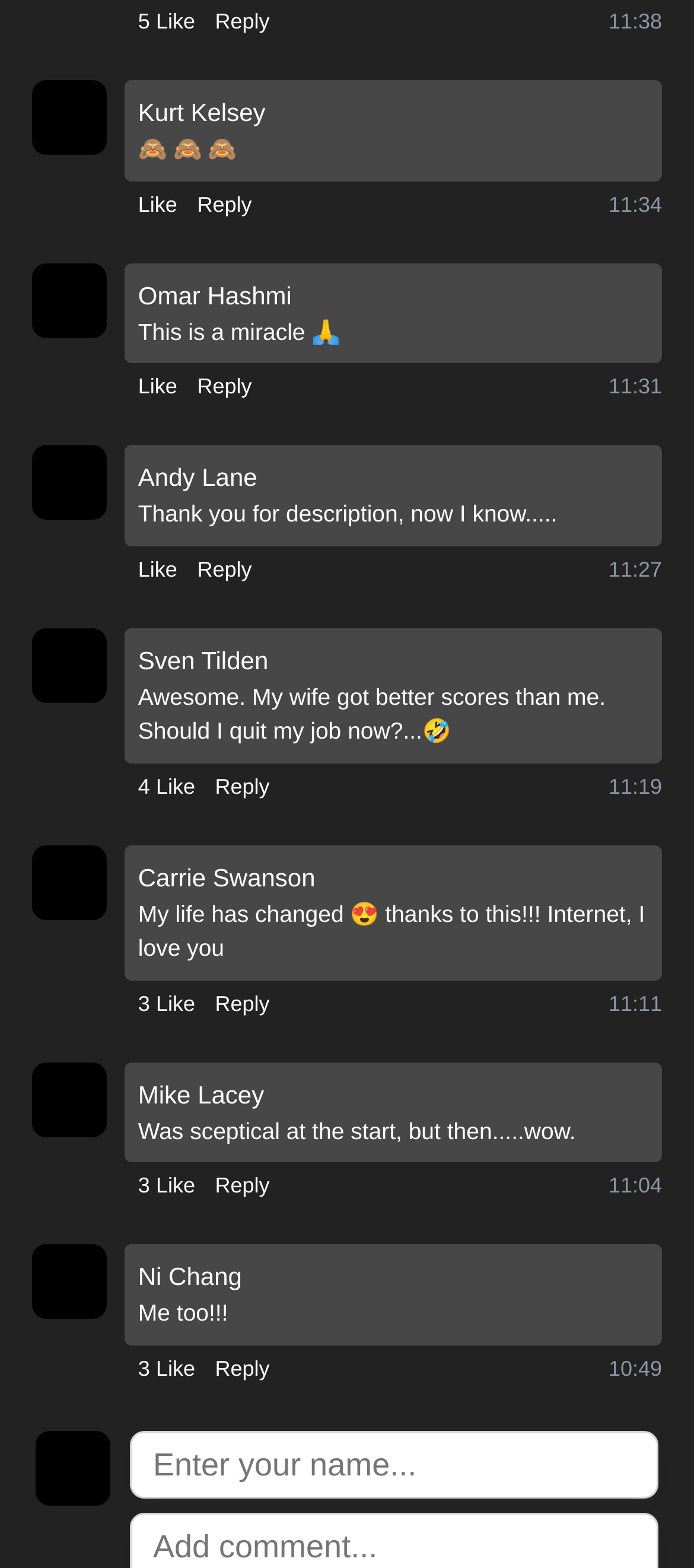Please locate the bounding box coordinates of the region I need to click to follow this instruction: "Add a new comment".

[0.187, 0.912, 0.949, 0.956]